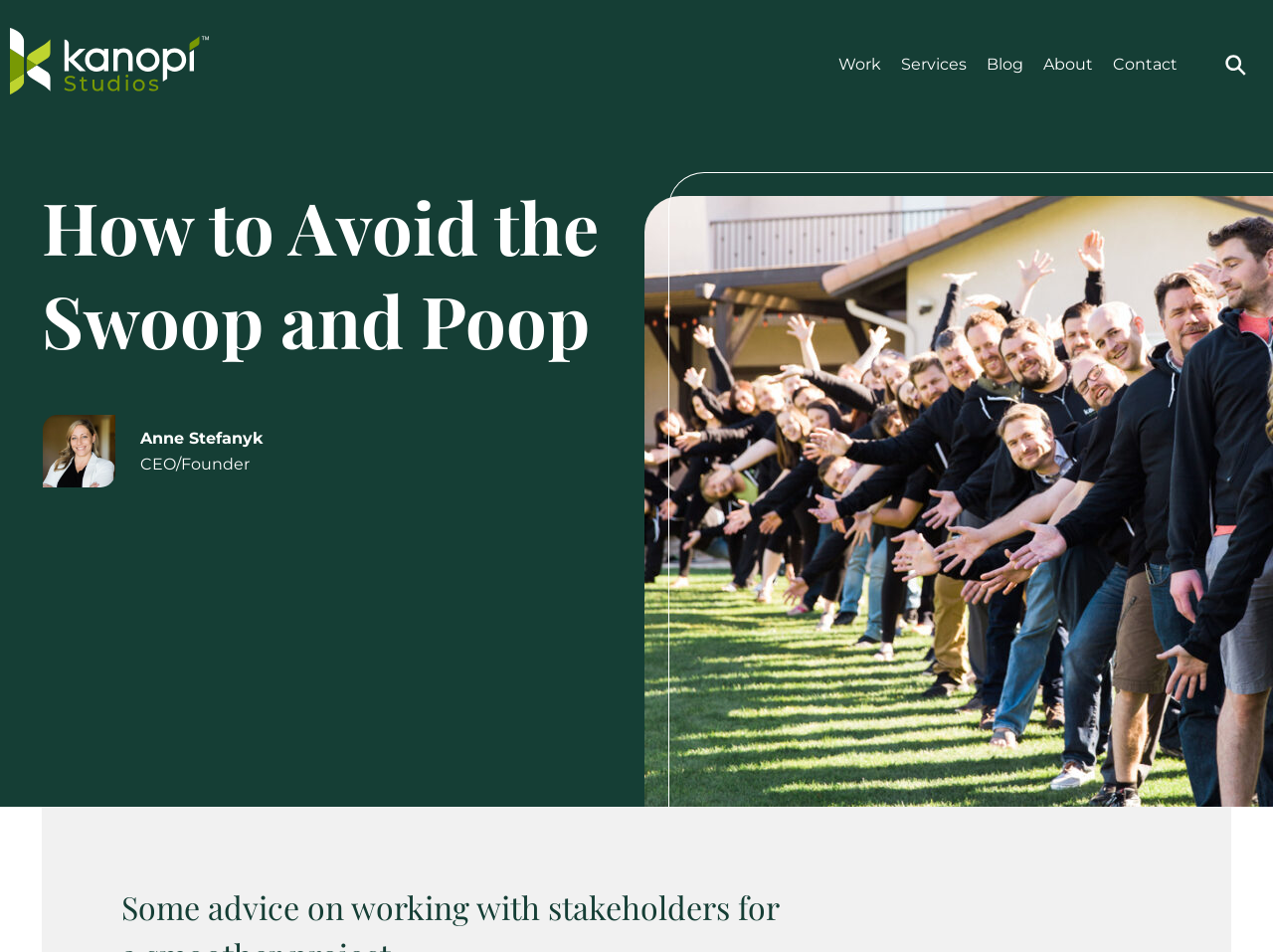What is the name of the company?
Please provide a single word or phrase as your answer based on the image.

Kanopi Studios